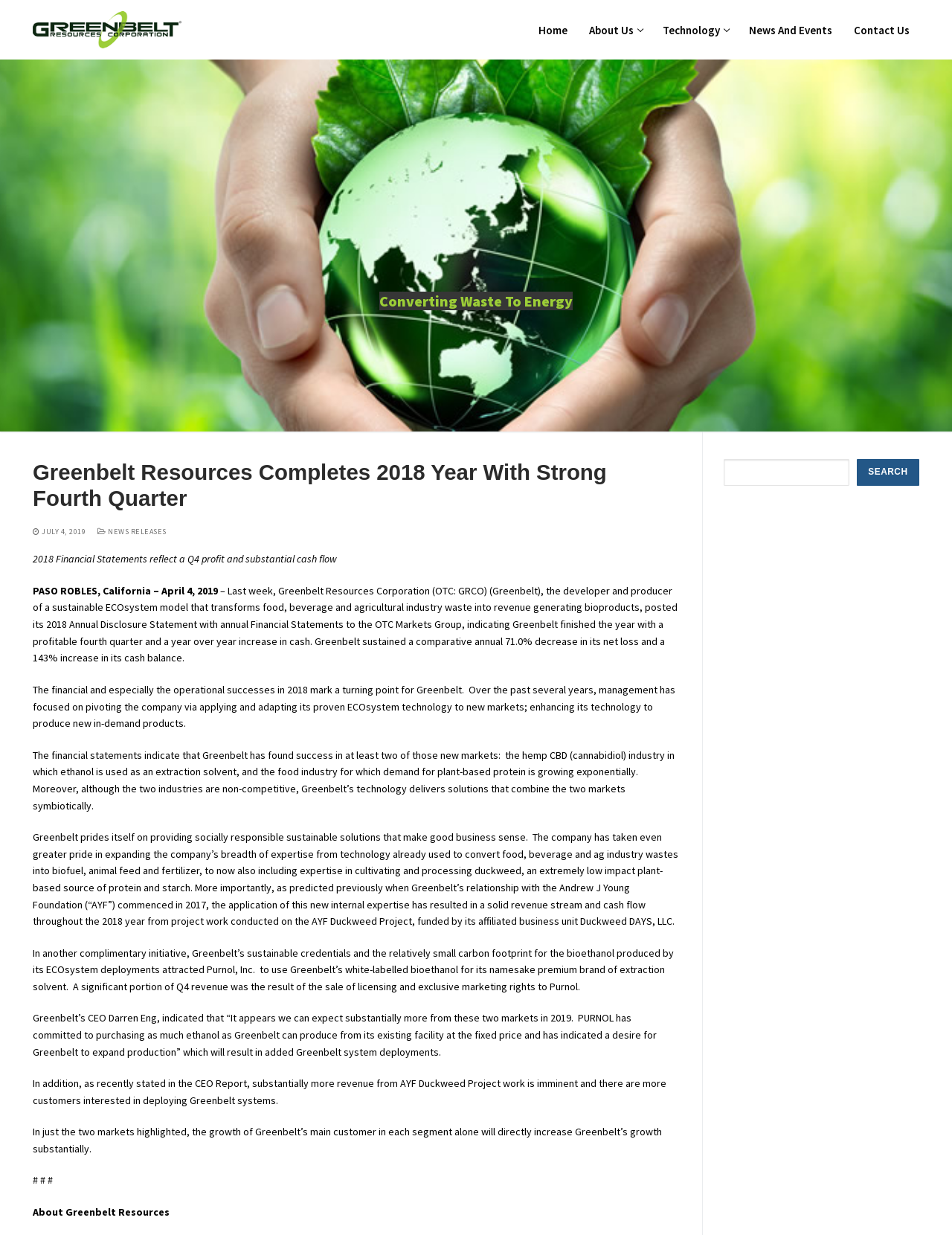Please determine the bounding box coordinates of the area that needs to be clicked to complete this task: 'Click on the 'Home' link'. The coordinates must be four float numbers between 0 and 1, formatted as [left, top, right, bottom].

[0.555, 0.012, 0.606, 0.036]